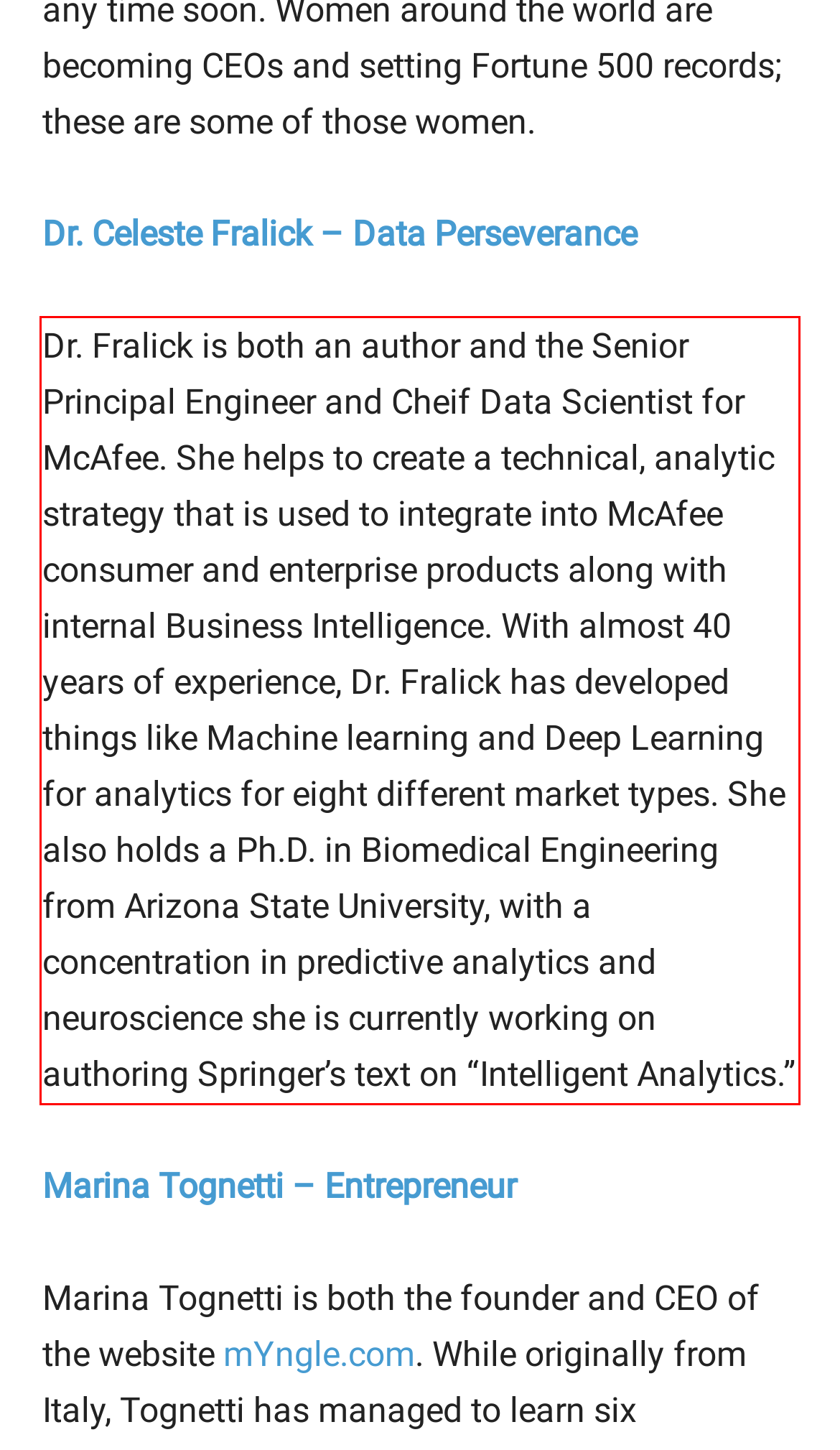You are provided with a screenshot of a webpage featuring a red rectangle bounding box. Extract the text content within this red bounding box using OCR.

Dr. Fralick is both an author and the Senior Principal Engineer and Cheif Data Scientist for McAfee. She helps to create a technical, analytic strategy that is used to integrate into McAfee consumer and enterprise products along with internal Business Intelligence. With almost 40 years of experience, Dr. Fralick has developed things like Machine learning and Deep Learning for analytics for eight different market types. She also holds a Ph.D. in Biomedical Engineering from Arizona State University, with a concentration in predictive analytics and neuroscience she is currently working on authoring Springer’s text on “Intelligent Analytics.”